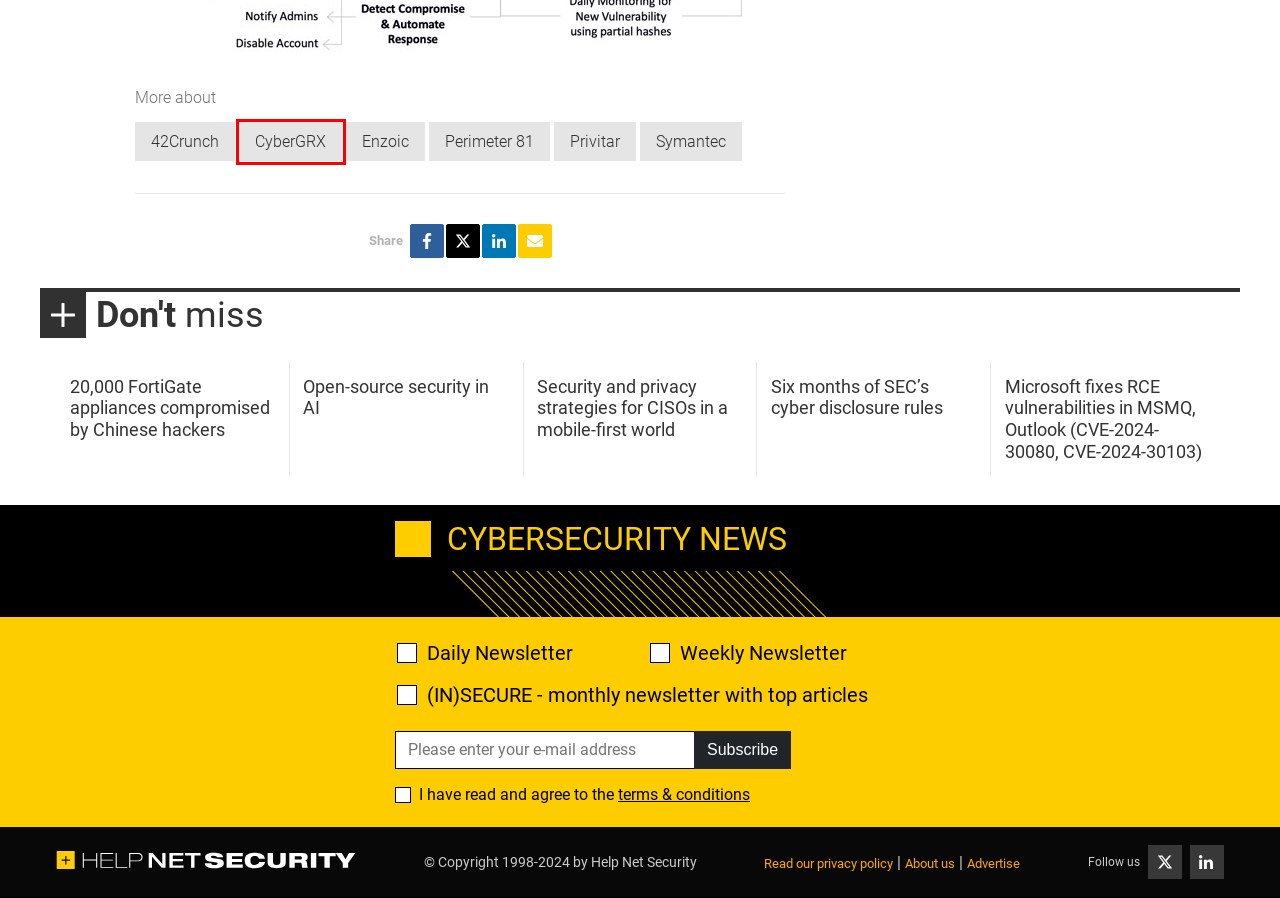Look at the screenshot of a webpage where a red bounding box surrounds a UI element. Your task is to select the best-matching webpage description for the new webpage after you click the element within the bounding box. The available options are:
A. 42Crunch Archives - Help Net Security
B. Advertise - Help Net Security
C. About us - Help Net Security
D. Privacy Policy - Help Net Security
E. Perimeter 81 Archives - Help Net Security
F. CyberGRX Archives - Help Net Security
G. Enzoic Archives - Help Net Security
H. Six months of SEC's cyber disclosure rules - Help Net Security

F